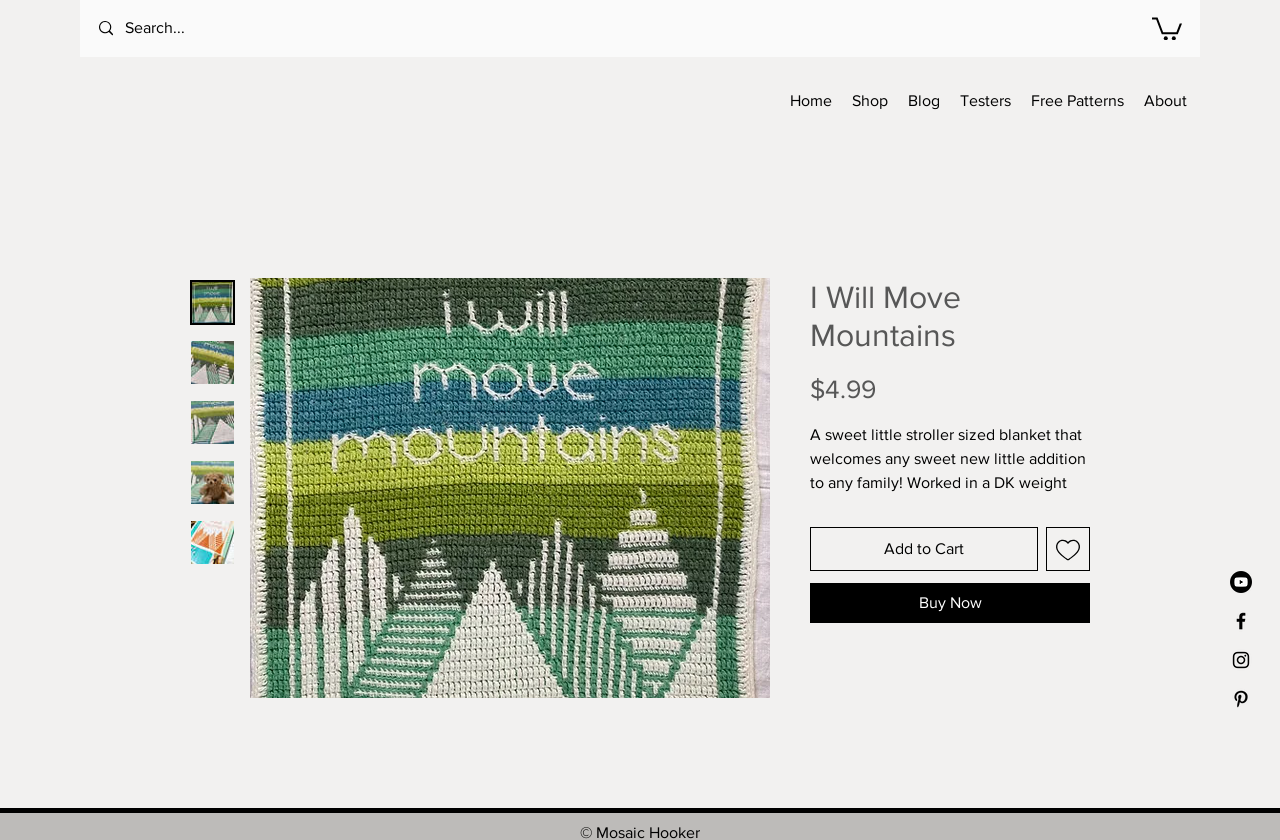Please identify the bounding box coordinates of the clickable element to fulfill the following instruction: "Add to cart". The coordinates should be four float numbers between 0 and 1, i.e., [left, top, right, bottom].

[0.633, 0.628, 0.811, 0.68]